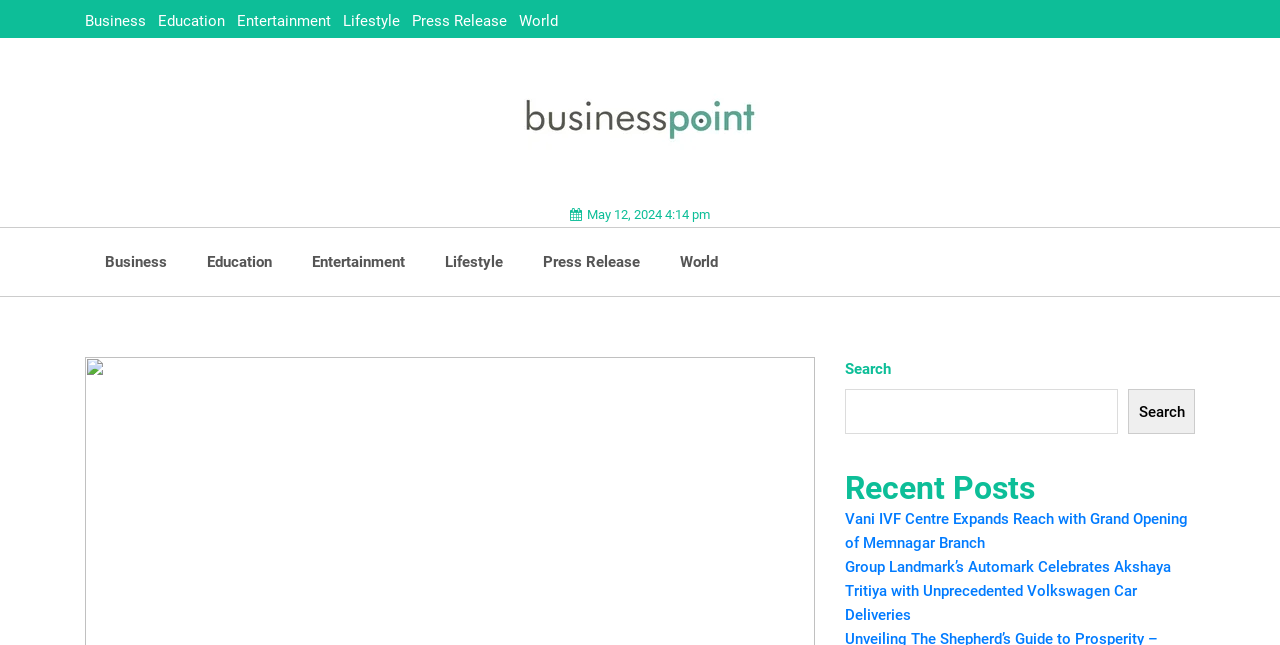Please identify the bounding box coordinates of the region to click in order to complete the given instruction: "Go to Business Point page". The coordinates should be four float numbers between 0 and 1, i.e., [left, top, right, bottom].

[0.406, 0.059, 0.594, 0.307]